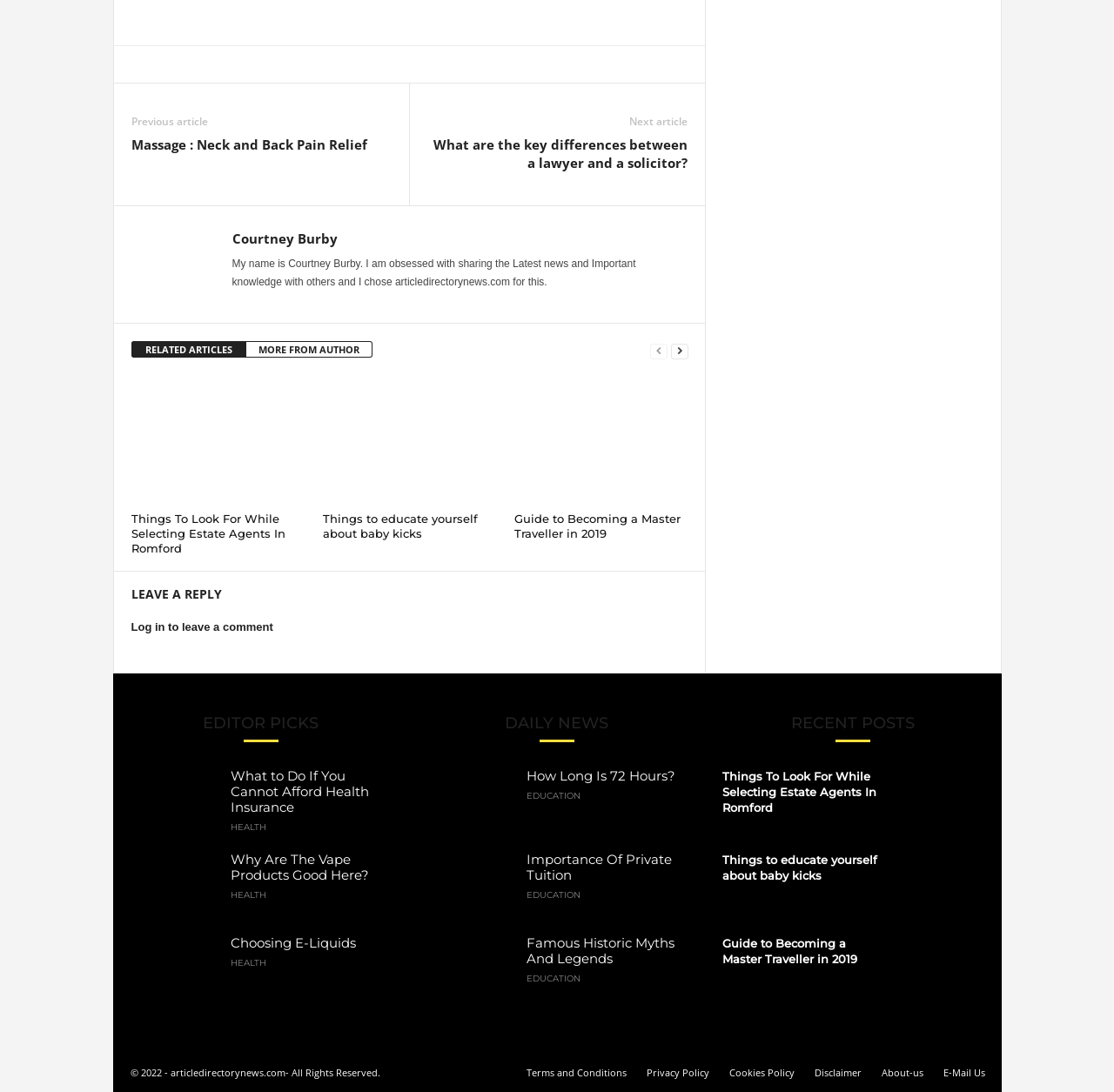Please identify the bounding box coordinates of the region to click in order to complete the given instruction: "Read the article about 'Things To Look For While Selecting Estate Agents In Romford'". The coordinates should be four float numbers between 0 and 1, i.e., [left, top, right, bottom].

[0.118, 0.469, 0.256, 0.509]